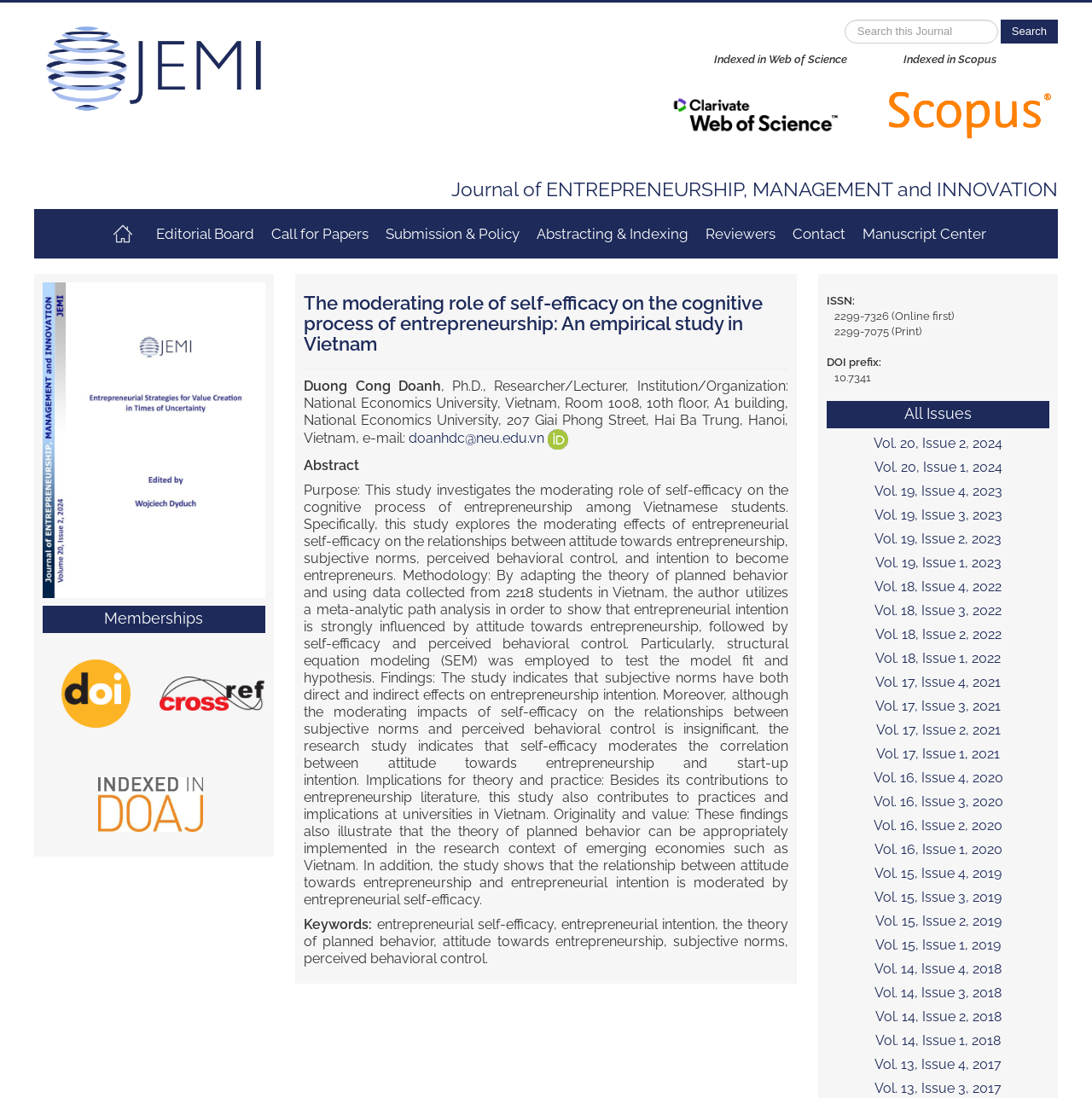What is the name of the journal?
Based on the screenshot, provide your answer in one word or phrase.

Journal of Entrepreneurship, Management and Innovation